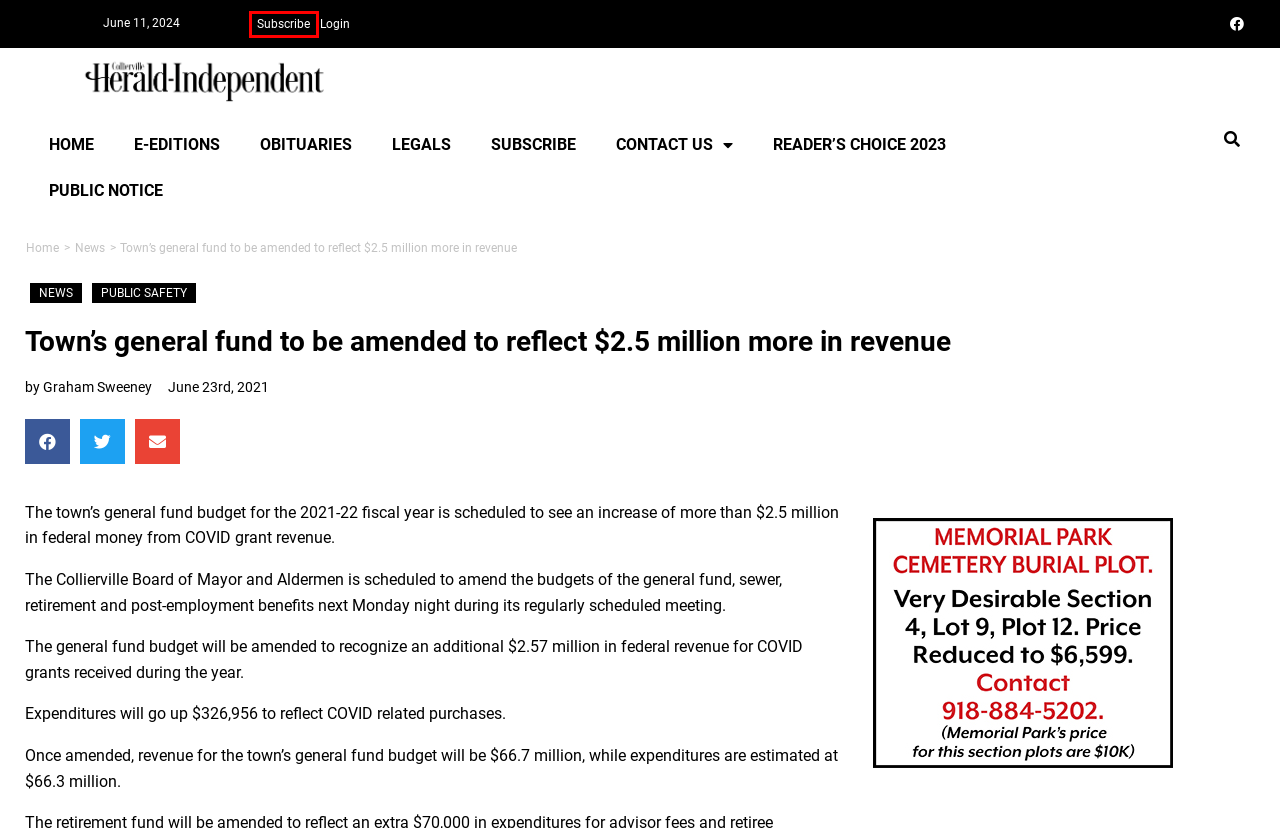You have a screenshot of a webpage with a red rectangle bounding box around an element. Identify the best matching webpage description for the new page that appears after clicking the element in the bounding box. The descriptions are:
A. Graham Sweeney – Collierville Herald-Independent
B. My account – Collierville Herald-Independent
C. Collierville Herald-Independent
D. Public Notice Tennessee | Tennessee Press Association - Springfield, IL
E. Obituaries – Collierville Herald-Independent
F. Public Safety – Collierville Herald-Independent
G. News – Collierville Herald-Independent
H. Subscribe – Collierville Herald-Independent

H